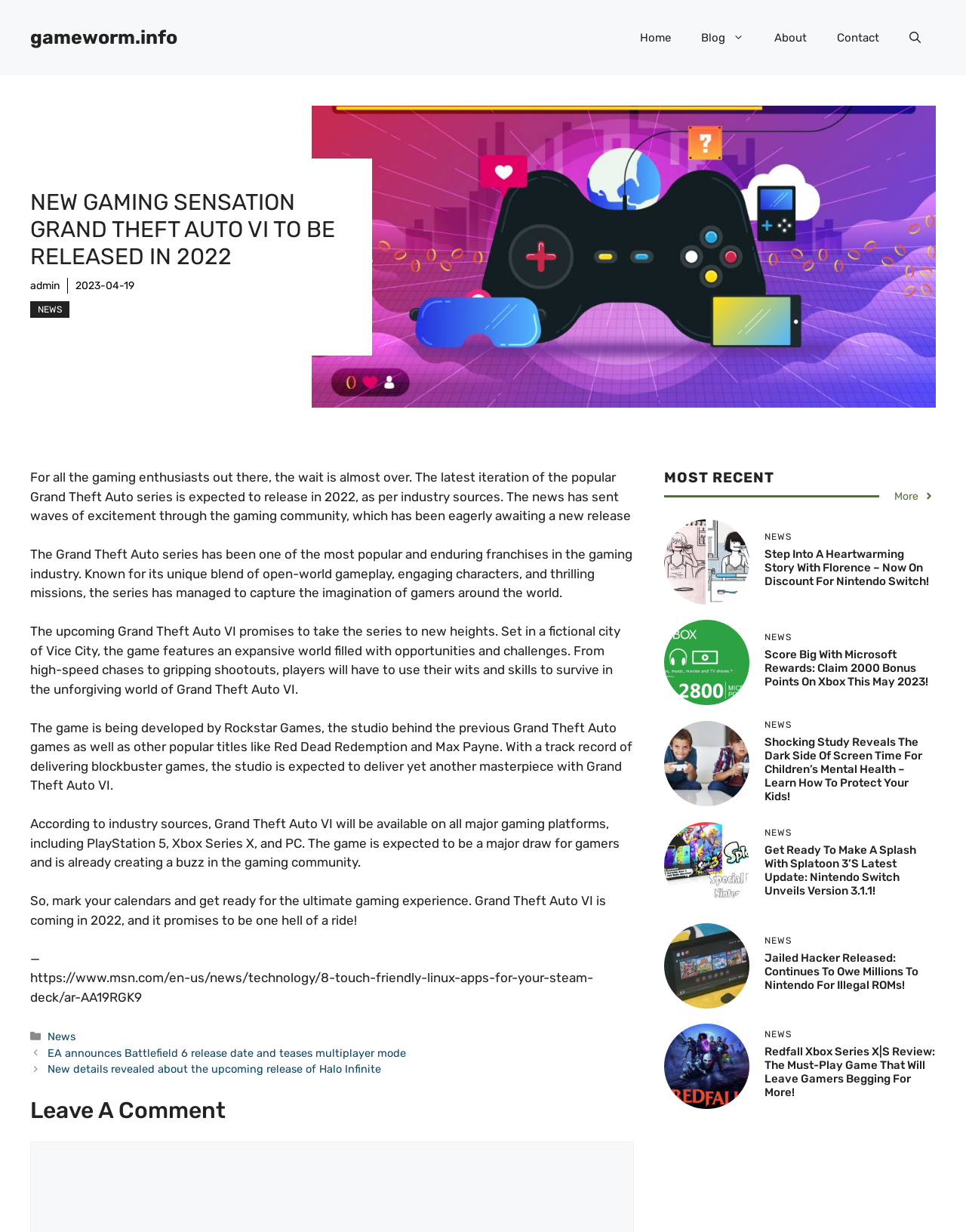What is the category of the article about Grand Theft Auto VI?
Give a thorough and detailed response to the question.

The answer can be found in the footer section of the webpage, where the article is categorized under 'News'.